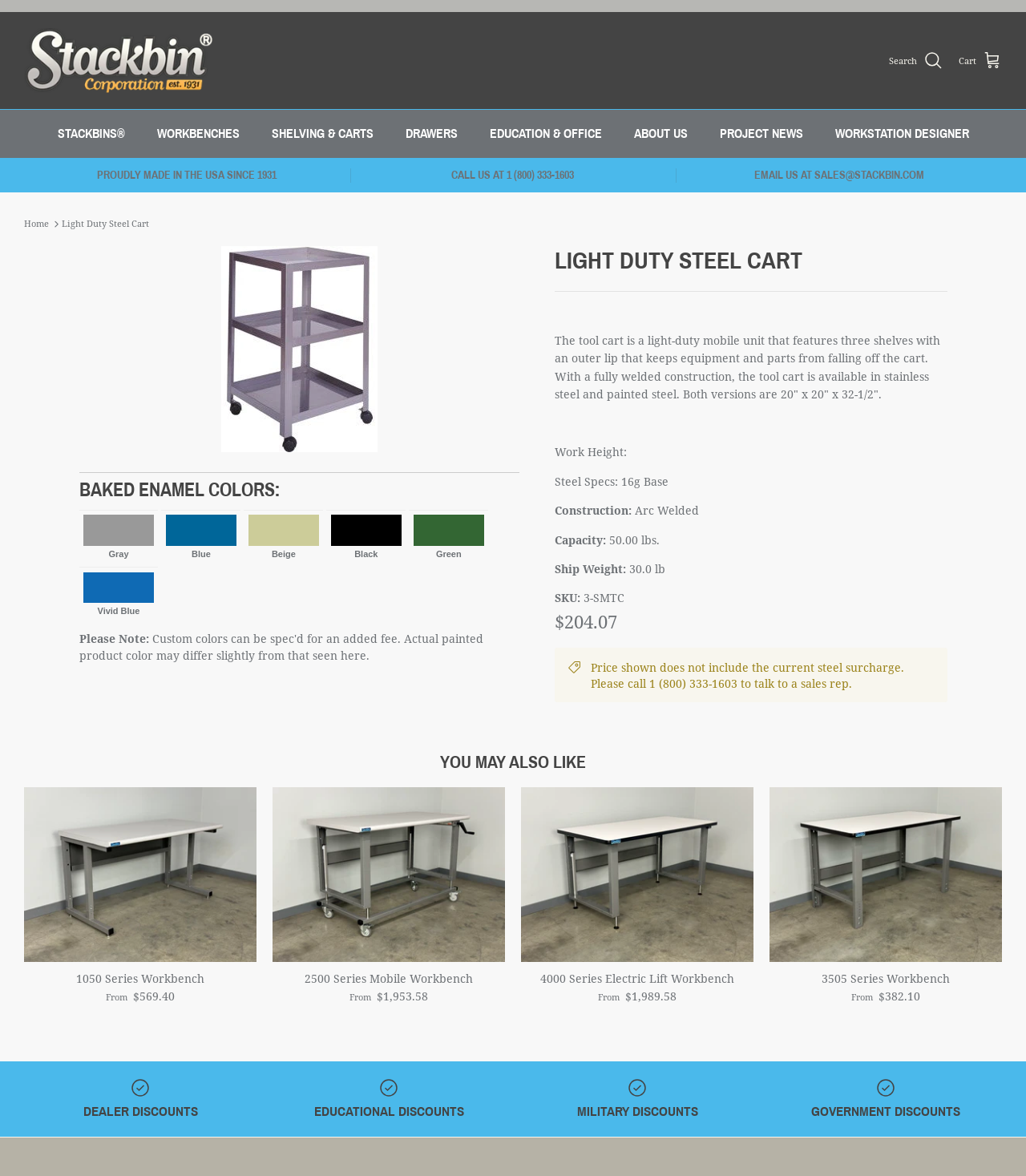Please identify the coordinates of the bounding box for the clickable region that will accomplish this instruction: "Learn about Terms & Conditions".

None